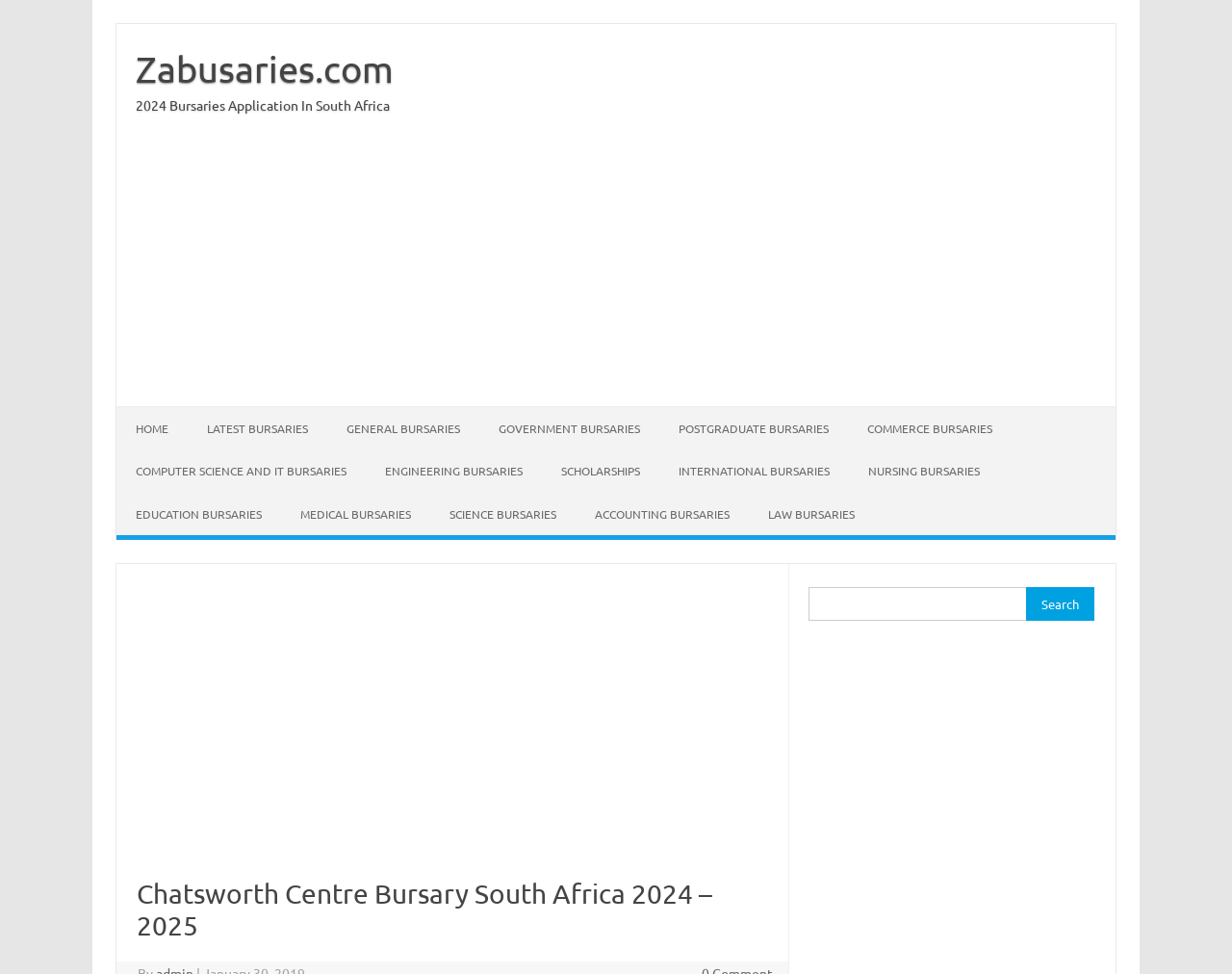Pinpoint the bounding box coordinates of the area that must be clicked to complete this instruction: "Click on ENGINEERING BURSARIES".

[0.297, 0.462, 0.44, 0.506]